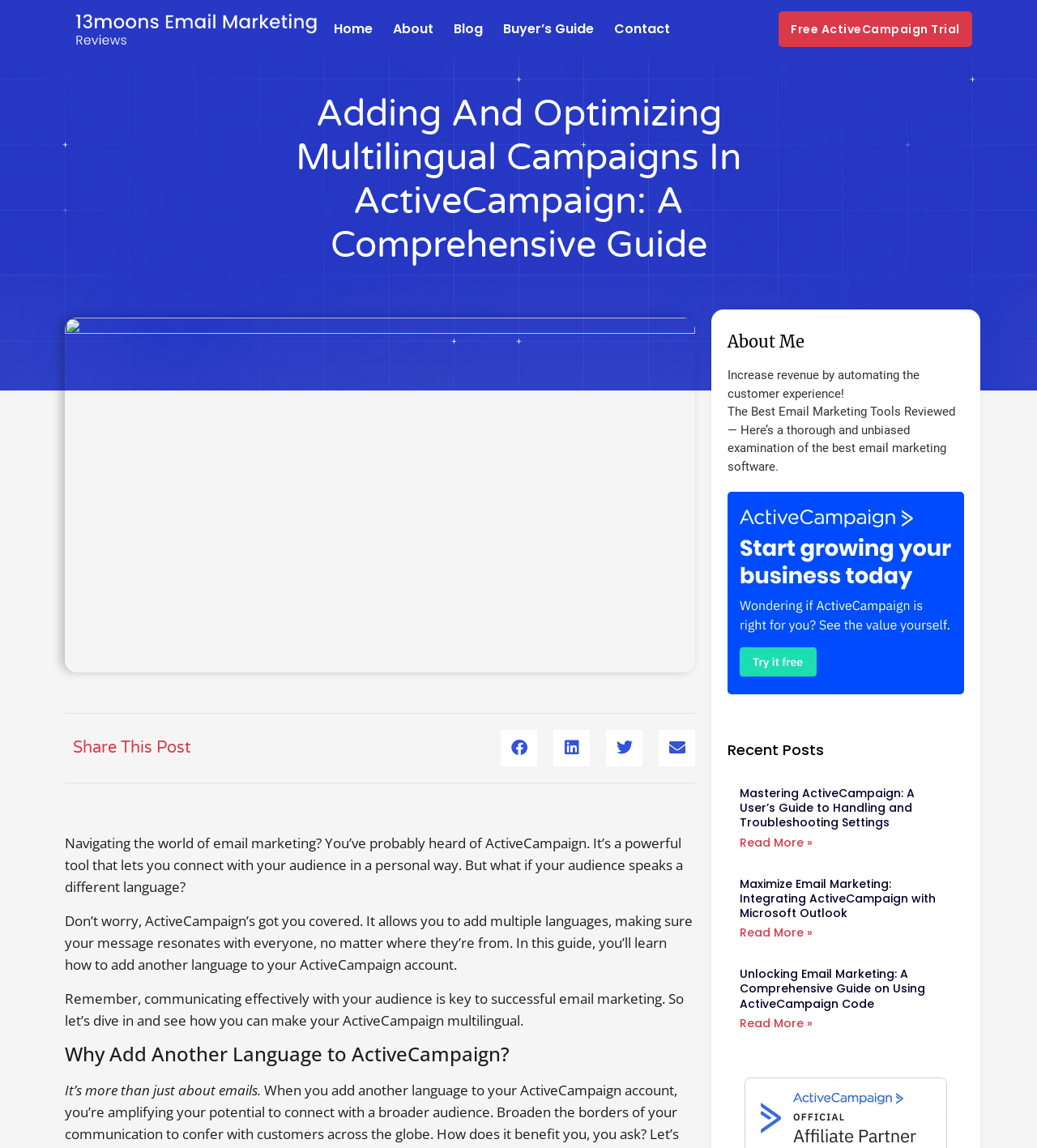Determine the primary headline of the webpage.

Adding And Optimizing Multilingual Campaigns In ActiveCampaign: A Comprehensive Guide